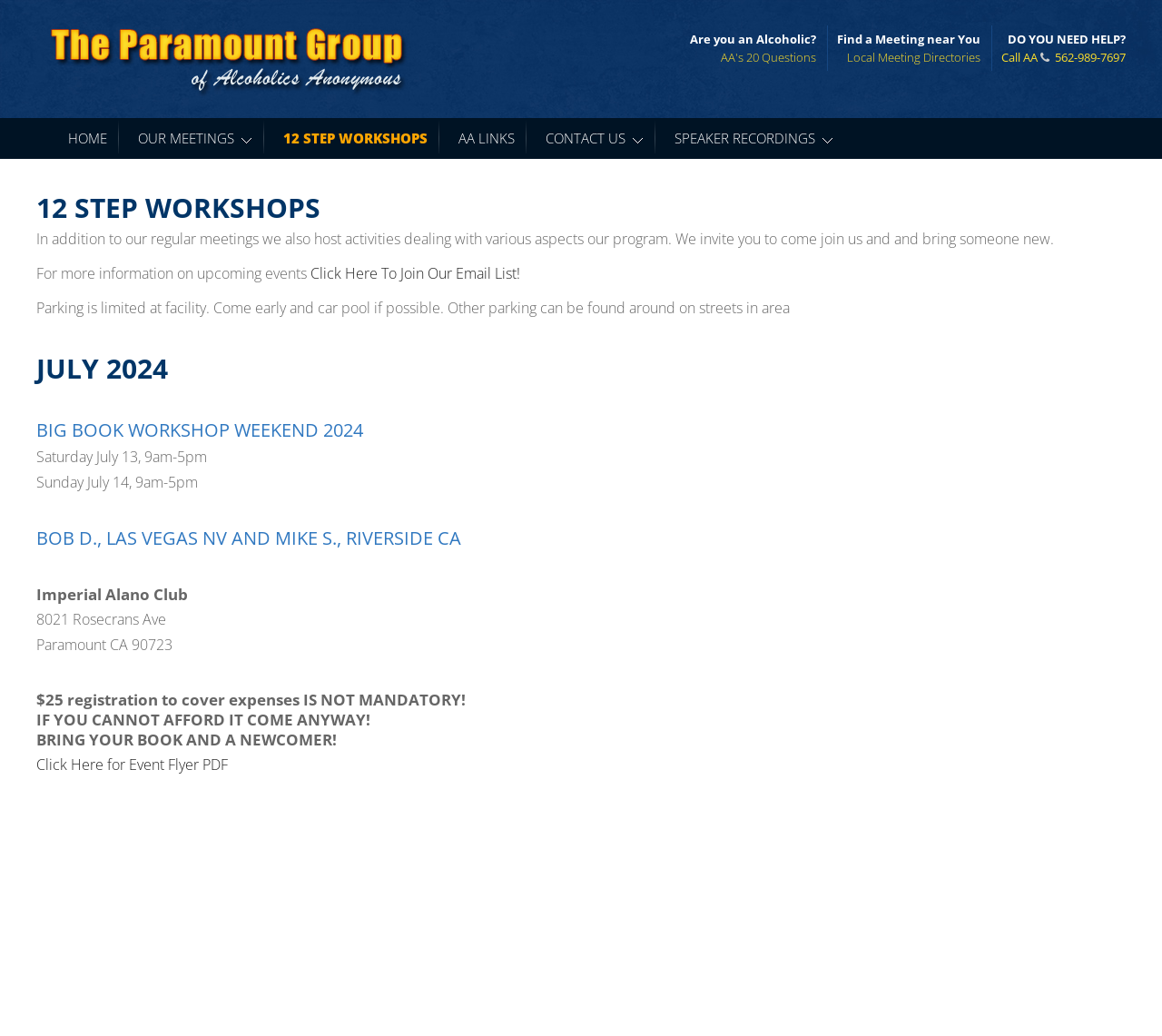Can you determine the main header of this webpage?

12 STEP WORKSHOPS